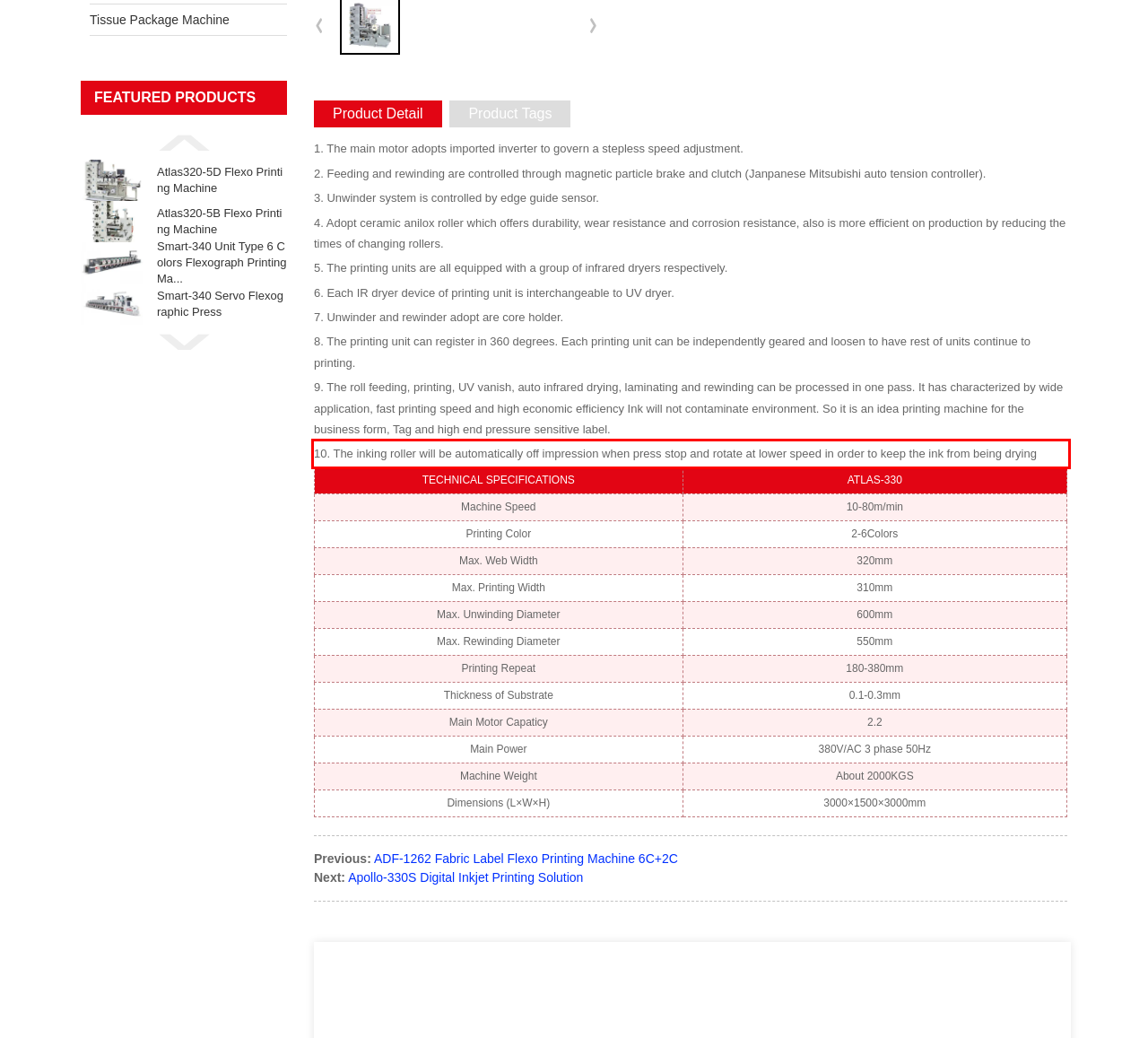Within the screenshot of the webpage, locate the red bounding box and use OCR to identify and provide the text content inside it.

10. The inking roller will be automatically off impression when press stop and rotate at lower speed in order to keep the ink from being drying